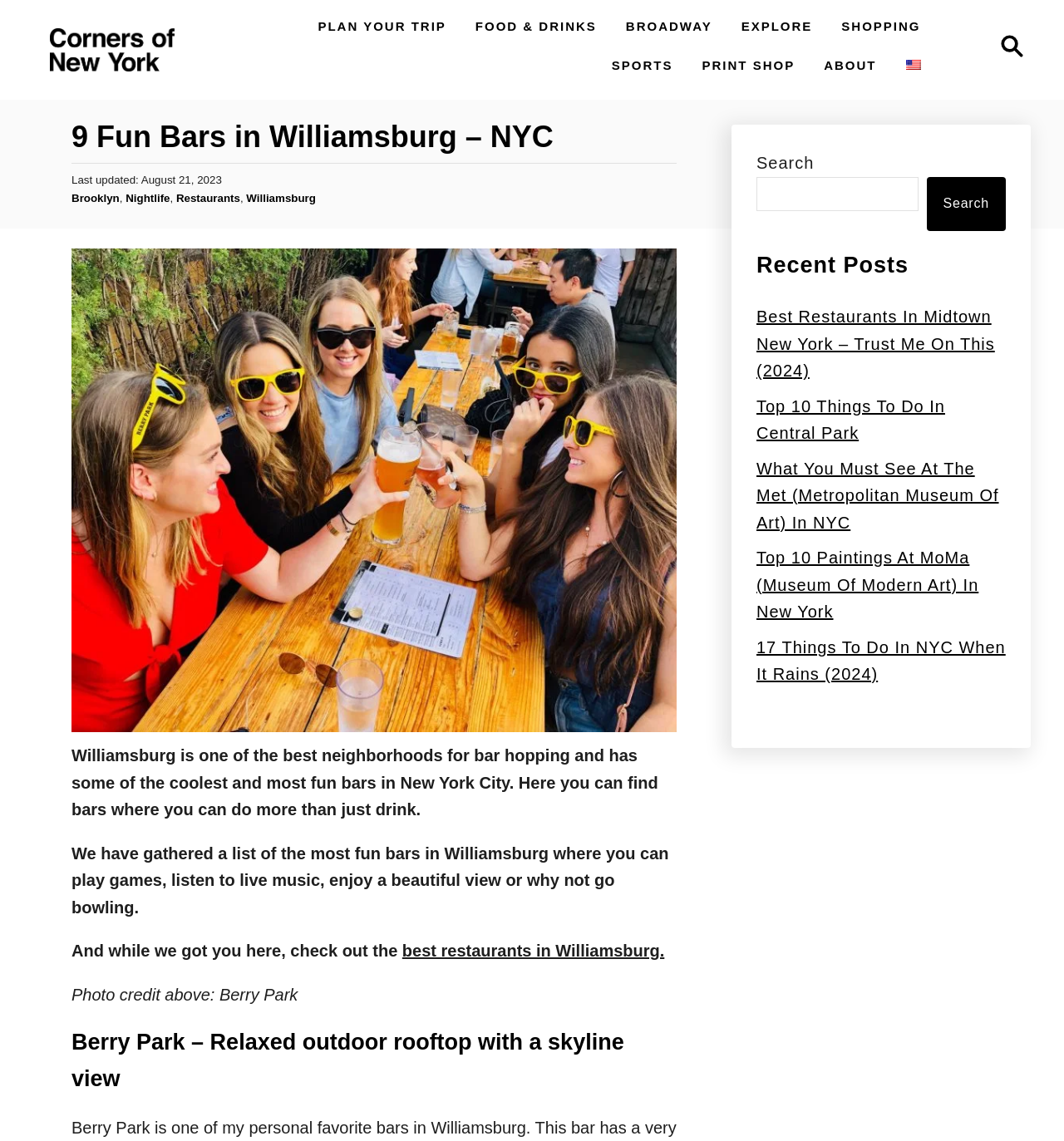From the screenshot, find the bounding box of the UI element matching this description: "hhitch". Supply the bounding box coordinates in the form [left, top, right, bottom], each a float between 0 and 1.

None